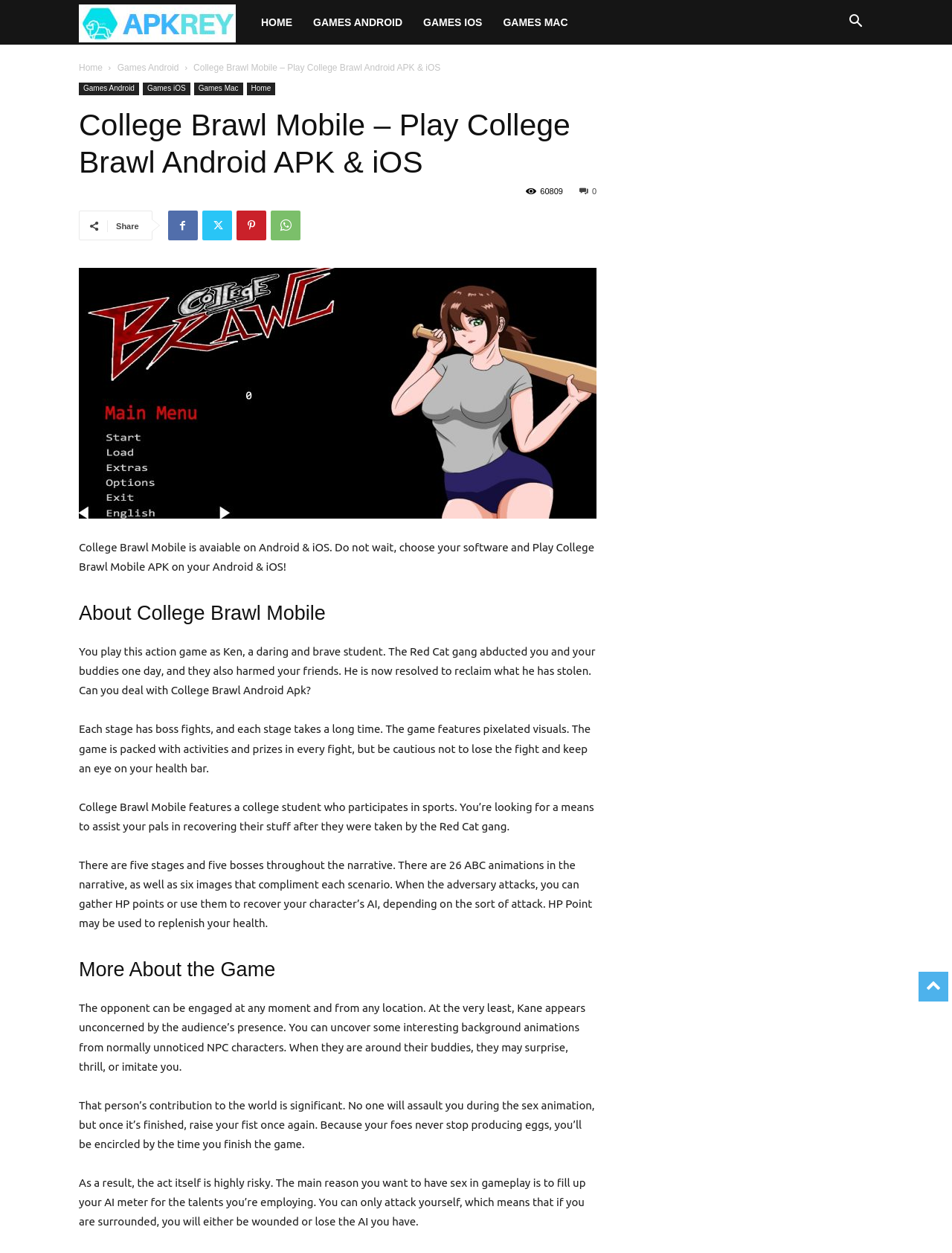Please identify the bounding box coordinates of the clickable area that will allow you to execute the instruction: "Play 'College Brawl Mobile' game".

[0.083, 0.214, 0.627, 0.414]